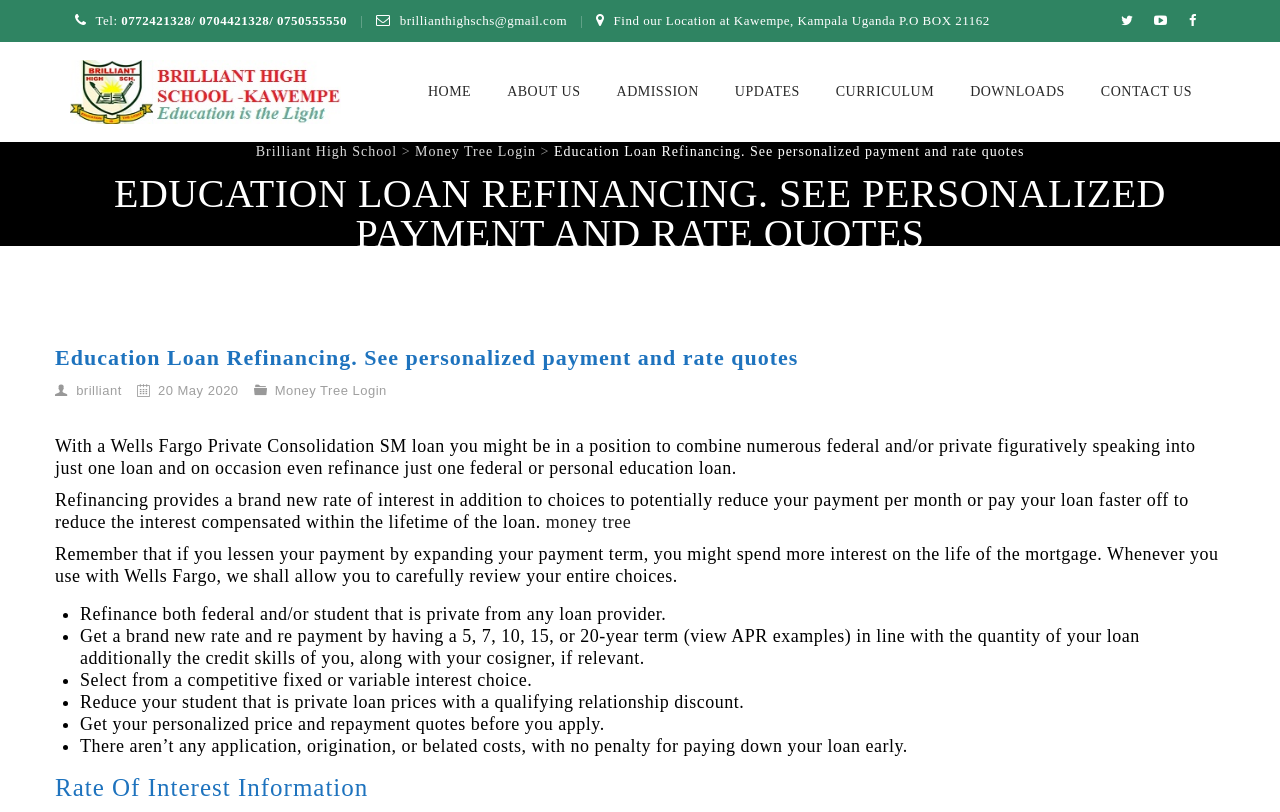What is the benefit of having a qualifying relationship discount?
Please describe in detail the information shown in the image to answer the question.

I found the answer by reading the text on the webpage, which explains the benefits of having a qualifying relationship discount. According to the text, borrowers can reduce their private student loan rates with a qualifying relationship discount.